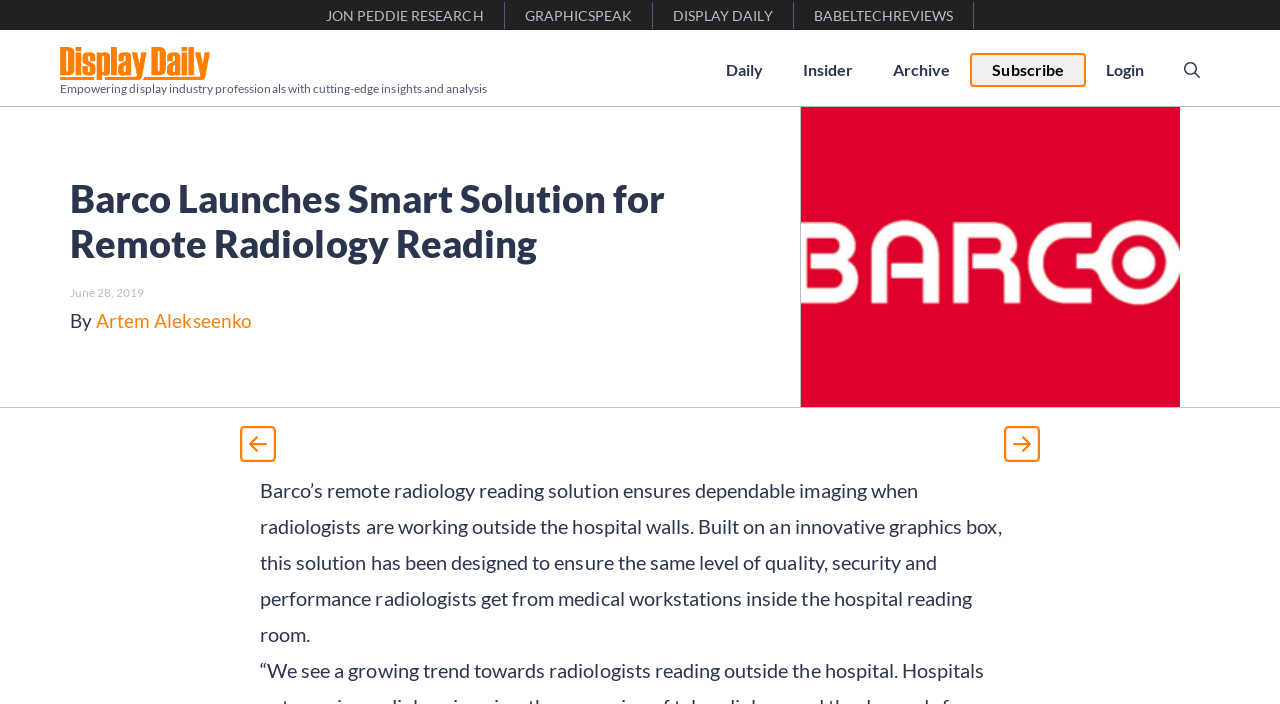Find the bounding box coordinates corresponding to the UI element with the description: "jon peddie research". The coordinates should be formatted as [left, top, right, bottom], with values as floats between 0 and 1.

[0.239, 0.003, 0.394, 0.041]